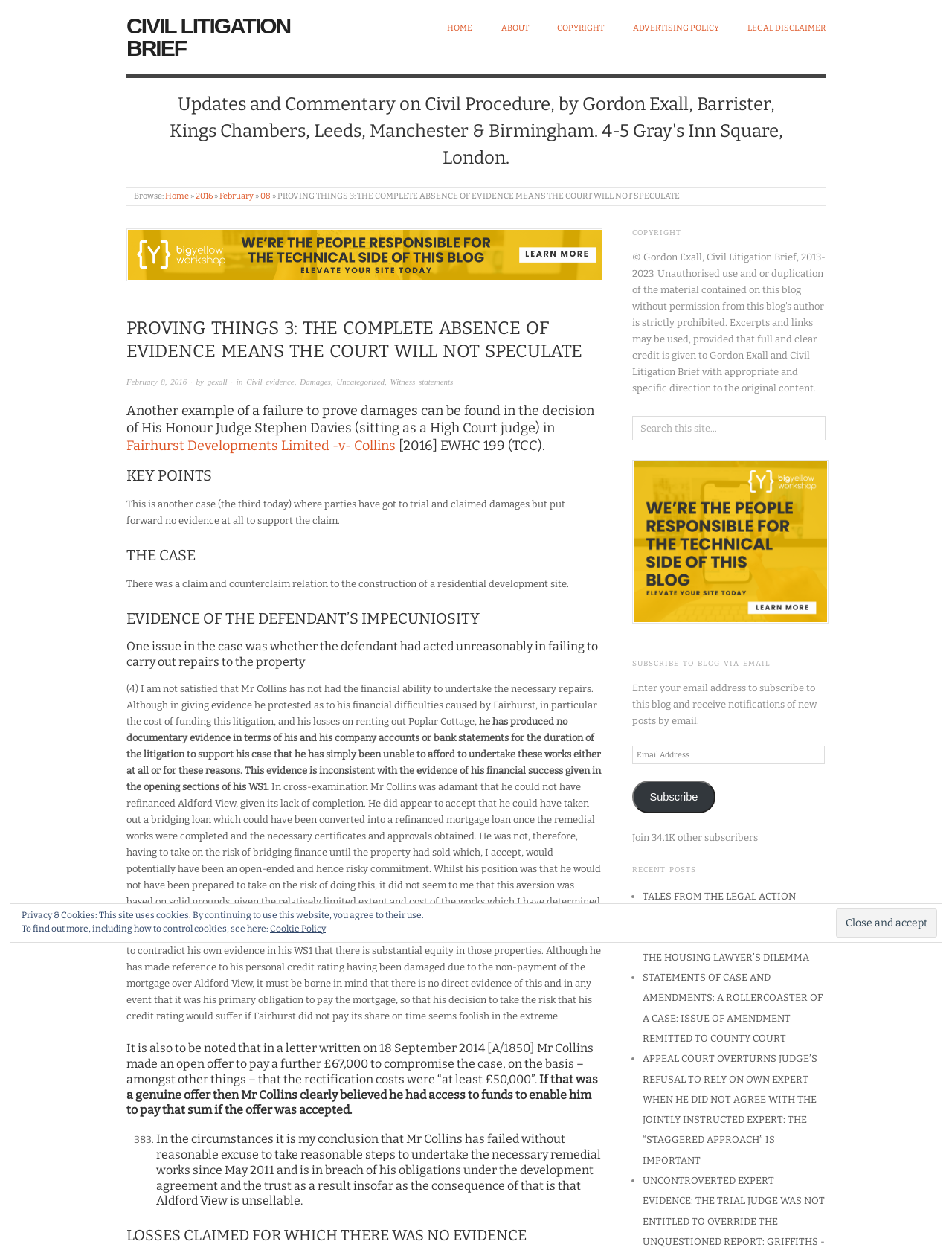Find the coordinates for the bounding box of the element with this description: "Civil evidence".

[0.259, 0.301, 0.309, 0.308]